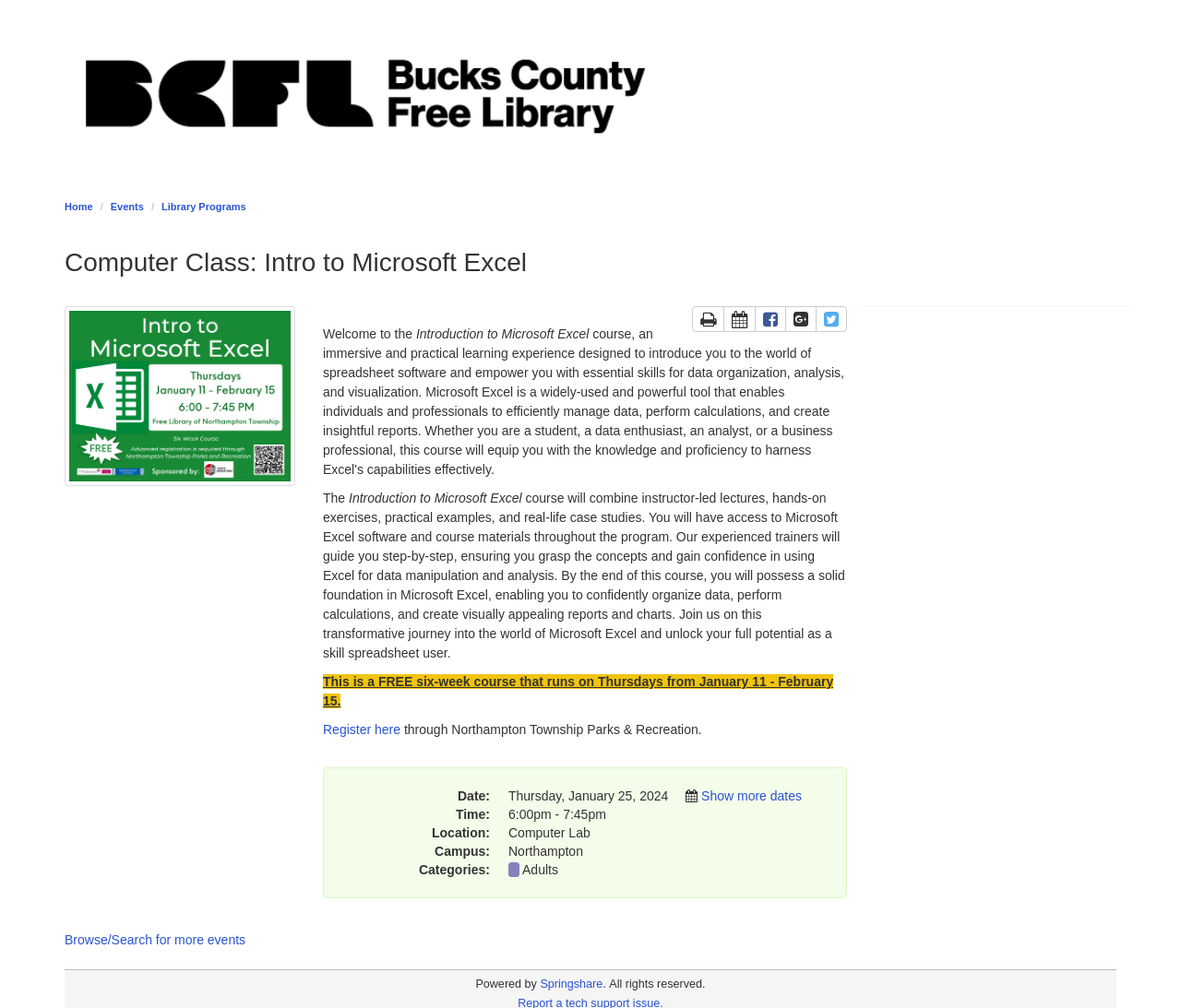Determine the bounding box coordinates of the area to click in order to meet this instruction: "Register for the course".

[0.273, 0.716, 0.339, 0.731]